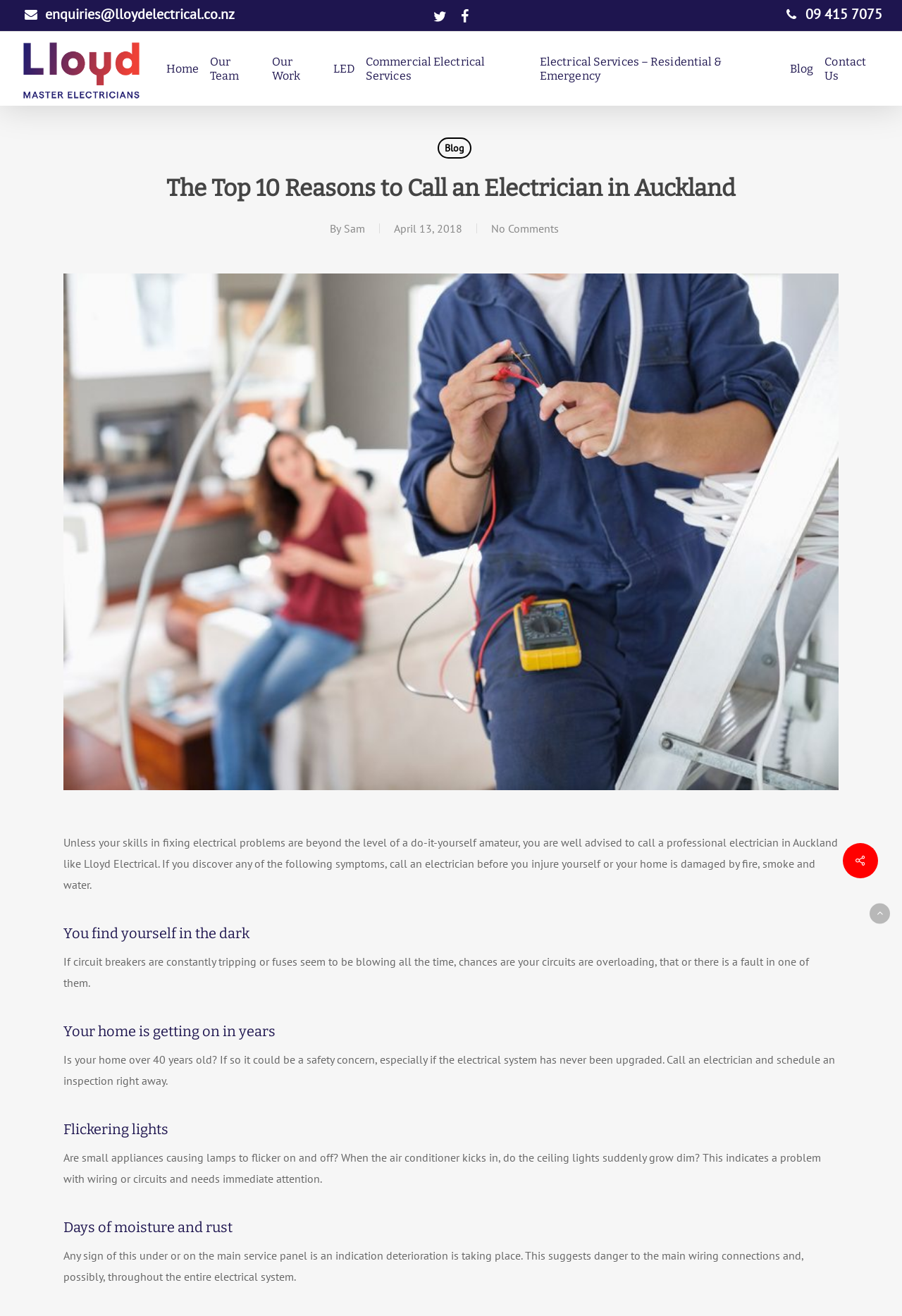Identify the bounding box for the element characterized by the following description: "Blog".

[0.485, 0.104, 0.522, 0.121]